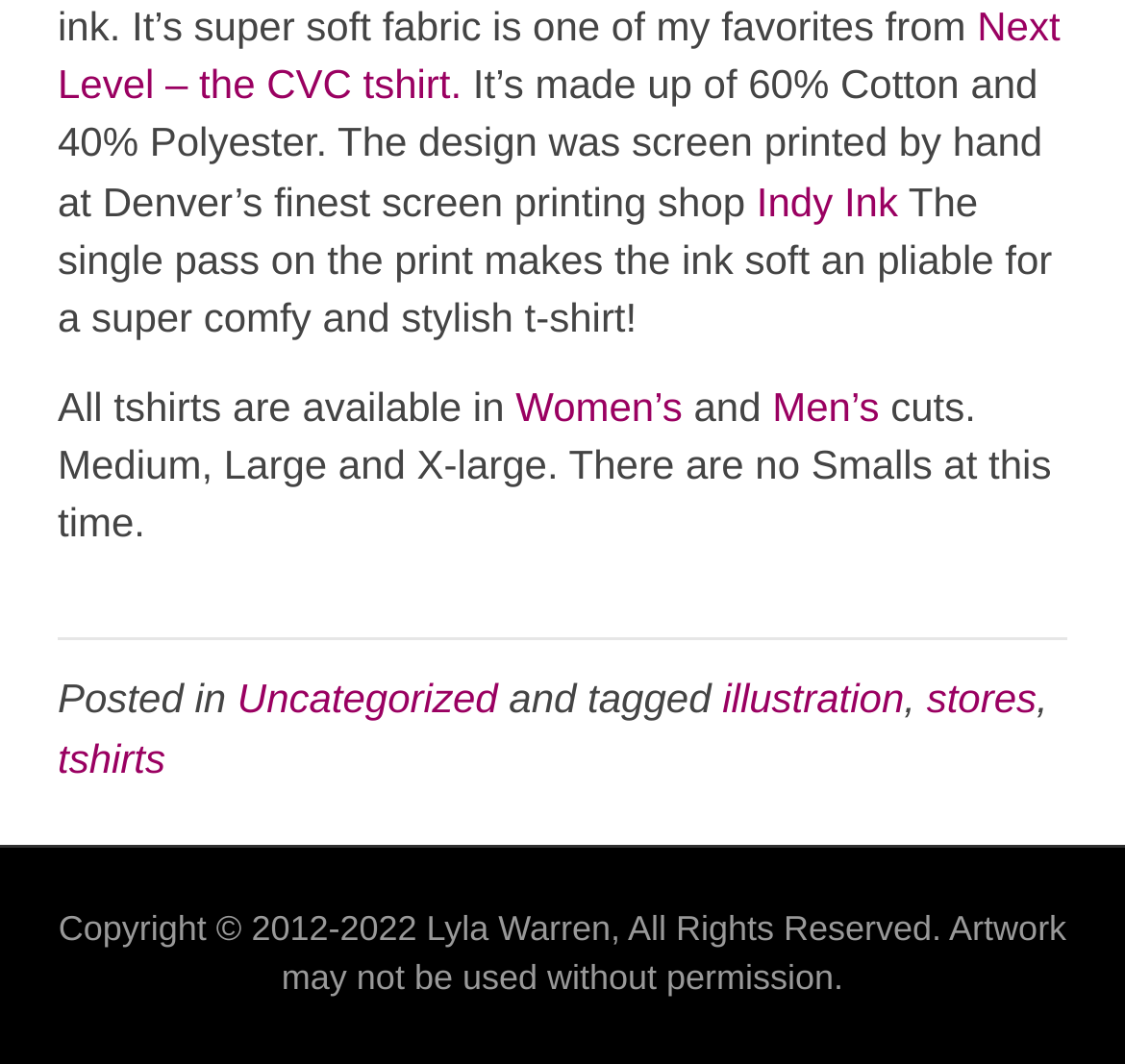Please determine the bounding box coordinates for the UI element described here. Use the format (top-left x, top-left y, bottom-right x, bottom-right y) with values bounded between 0 and 1: Reset

None